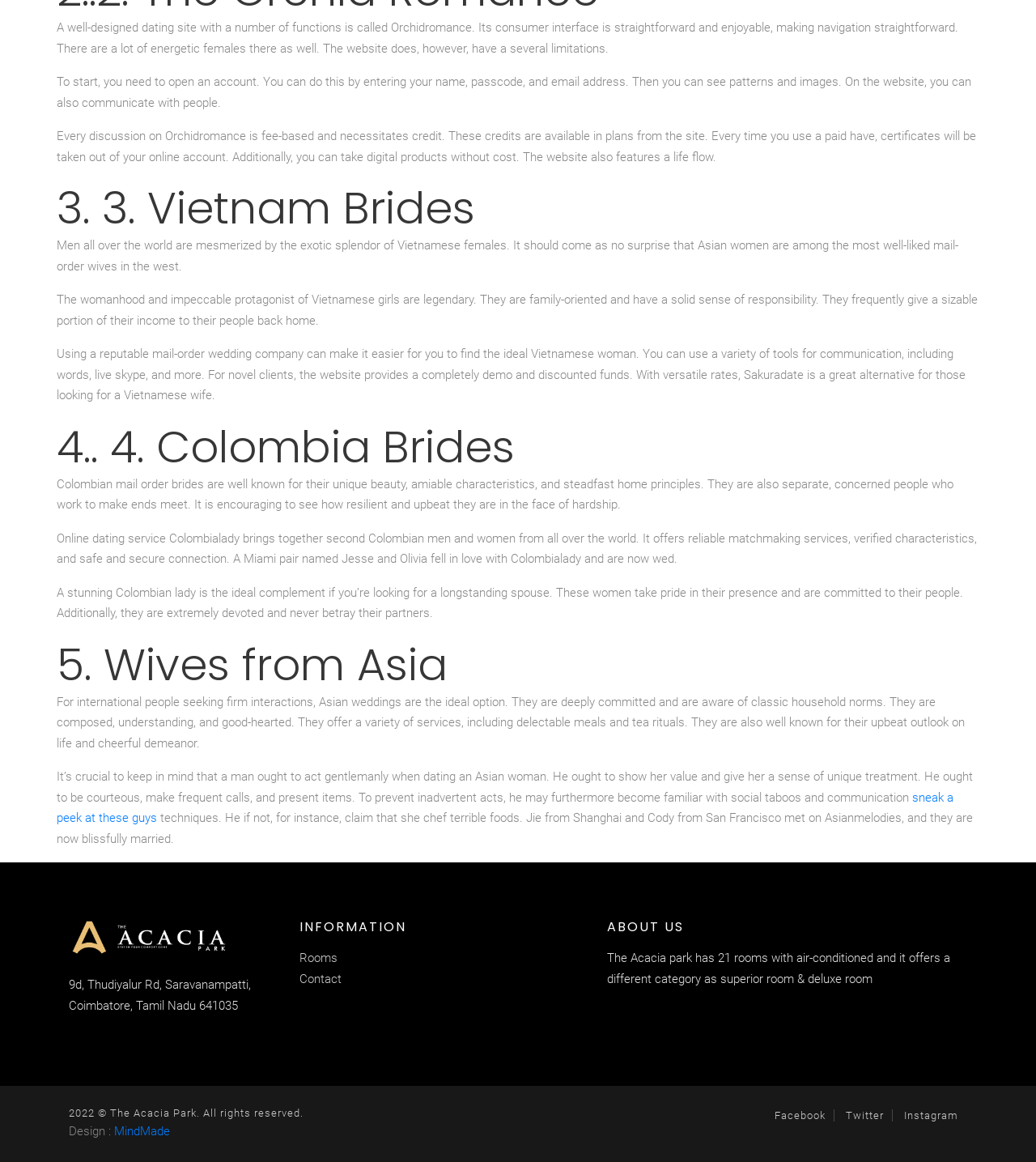Please locate the clickable area by providing the bounding box coordinates to follow this instruction: "Read more about 'INFORMATION'".

[0.289, 0.791, 0.562, 0.805]